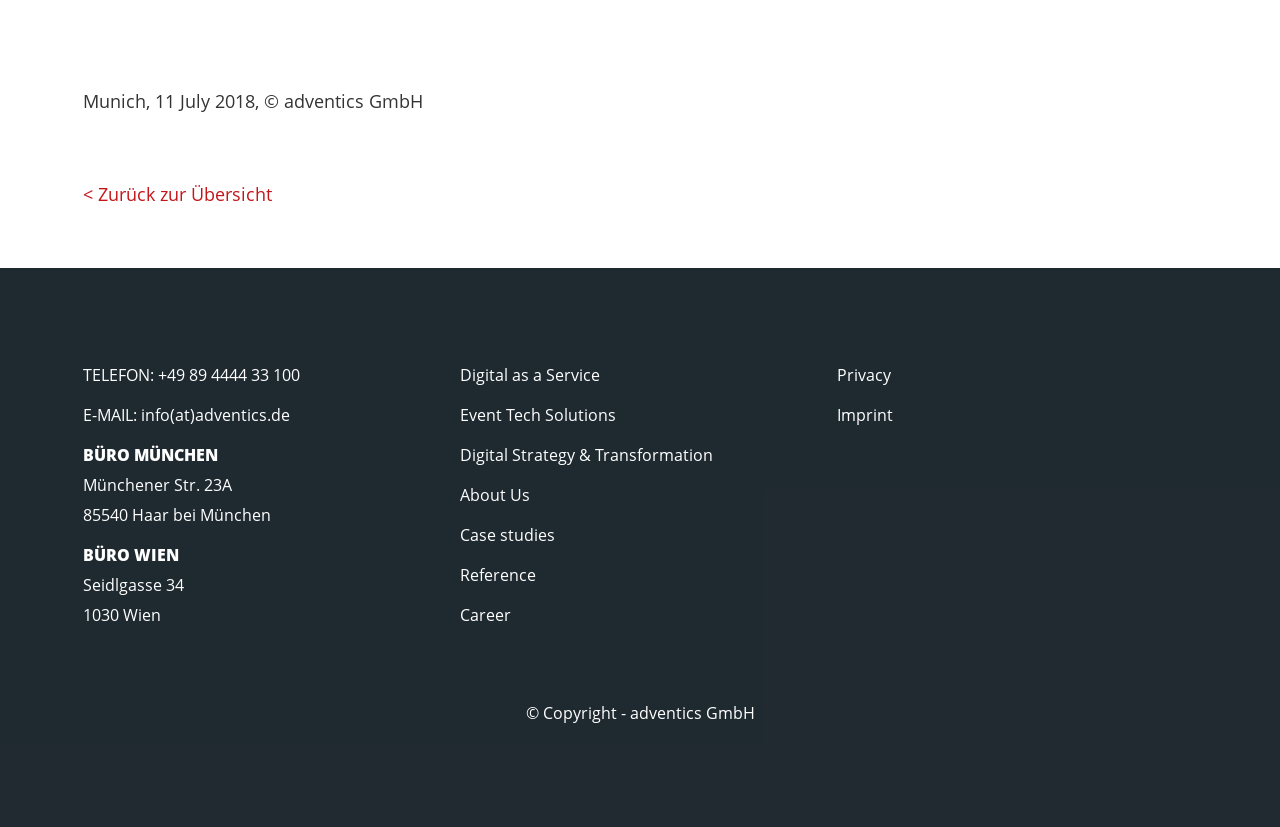Please provide a comprehensive response to the question based on the details in the image: What is the address of the Munich office?

The address of the Munich office is mentioned on the webpage as Münchener Str. 23A, 85540 Haar bei München, which is part of the BÜRO MÜNCHEN section.